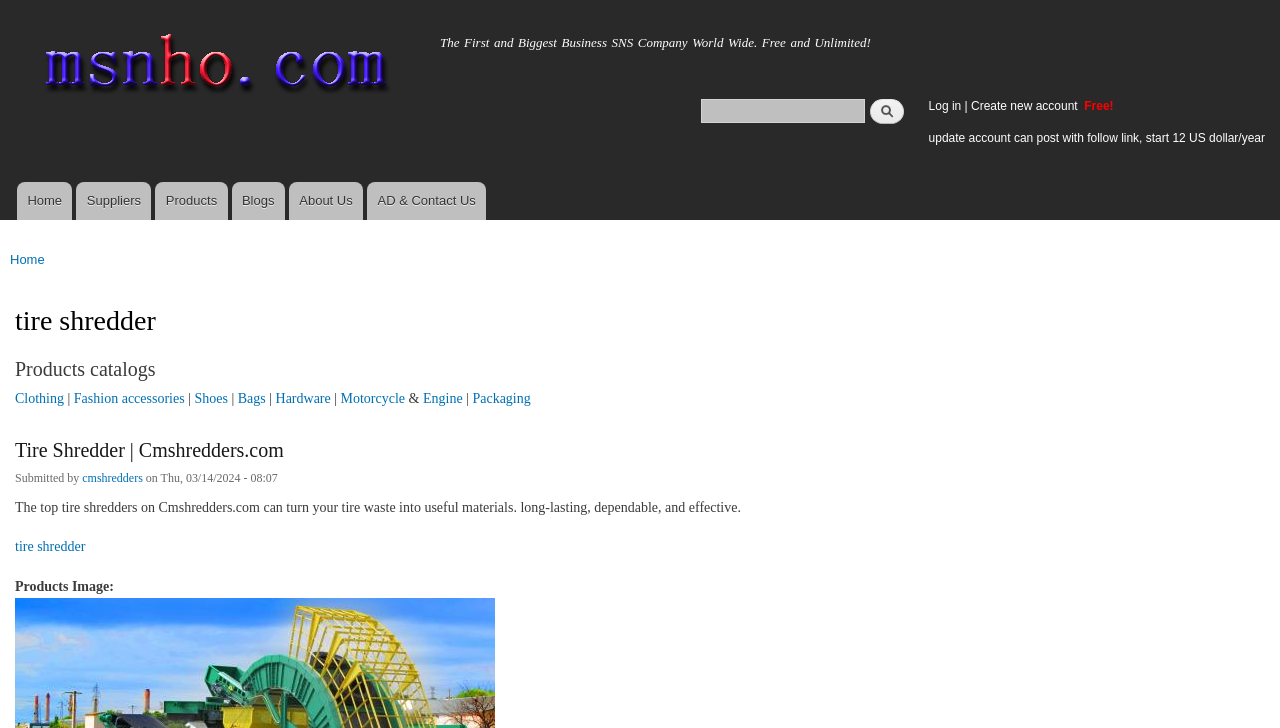Using the information in the image, could you please answer the following question in detail:
What is the purpose of the search form?

The search form is located at the top of the webpage, and it has a textbox and a search button. This suggests that the purpose of the search form is to allow users to search for products on the website.